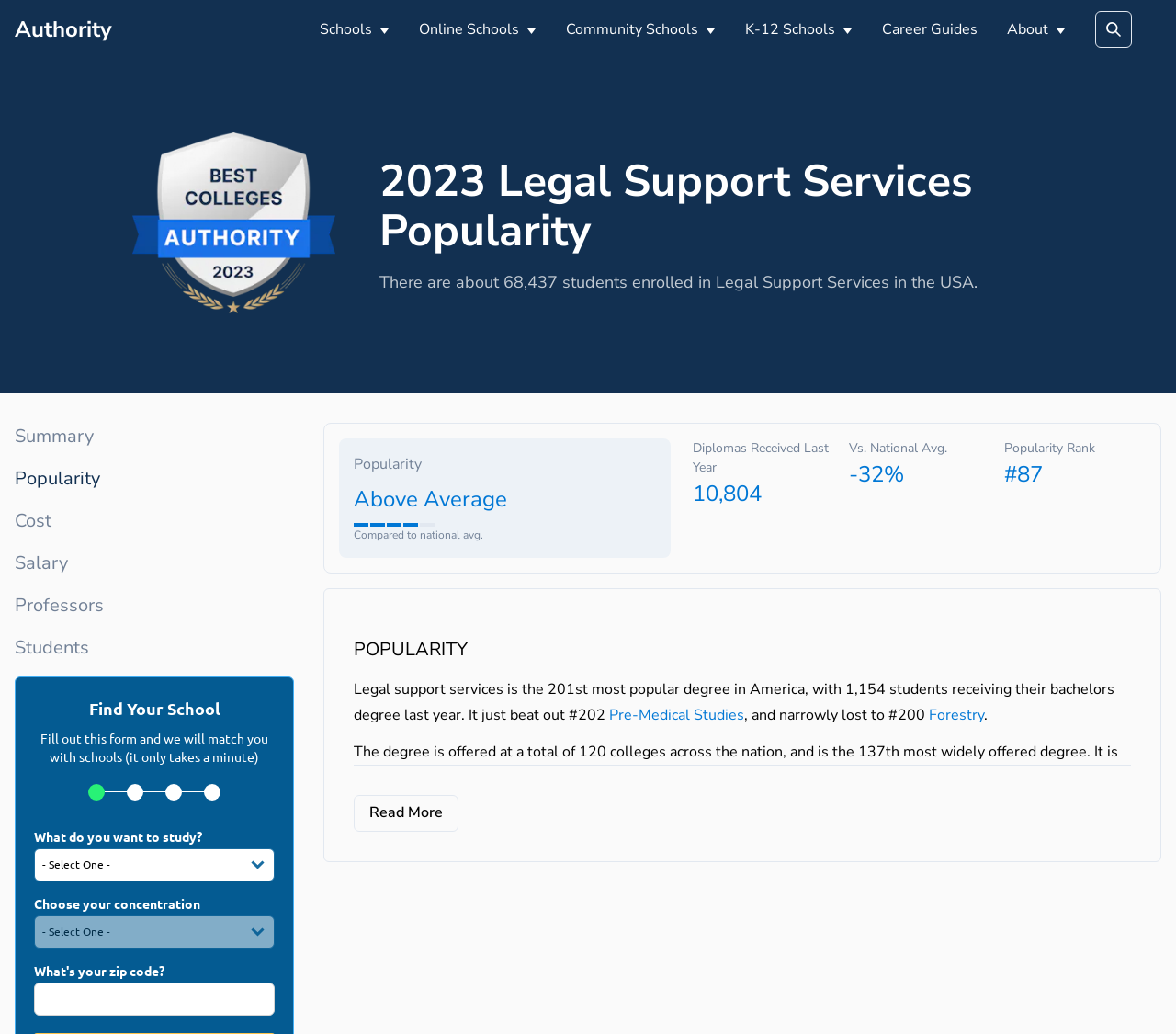Please locate the bounding box coordinates of the element that needs to be clicked to achieve the following instruction: "Click the About button". The coordinates should be four float numbers between 0 and 1, i.e., [left, top, right, bottom].

[0.856, 0.018, 0.906, 0.039]